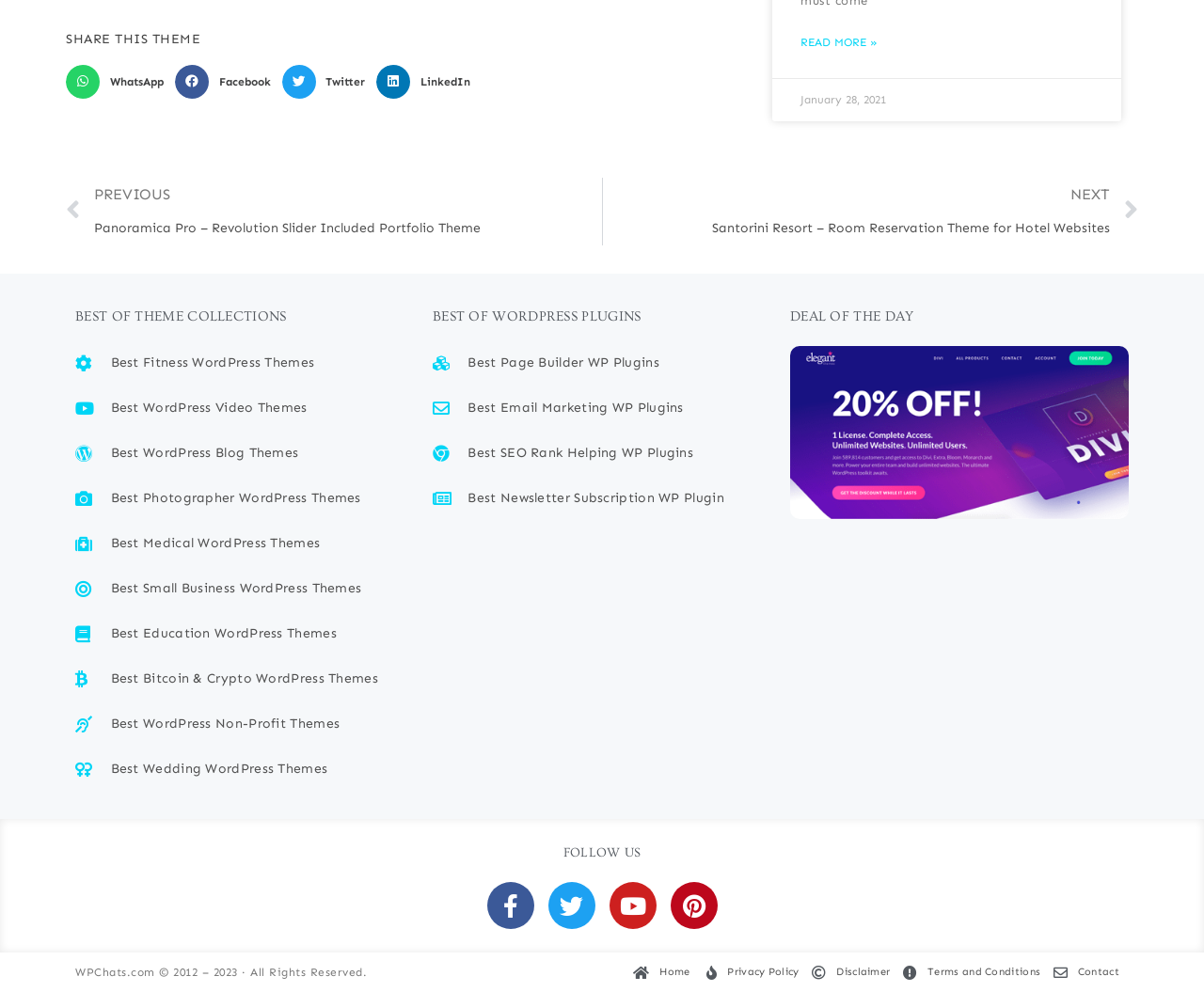What is the year range of the copyright?
Using the image provided, answer with just one word or phrase.

2012-2023